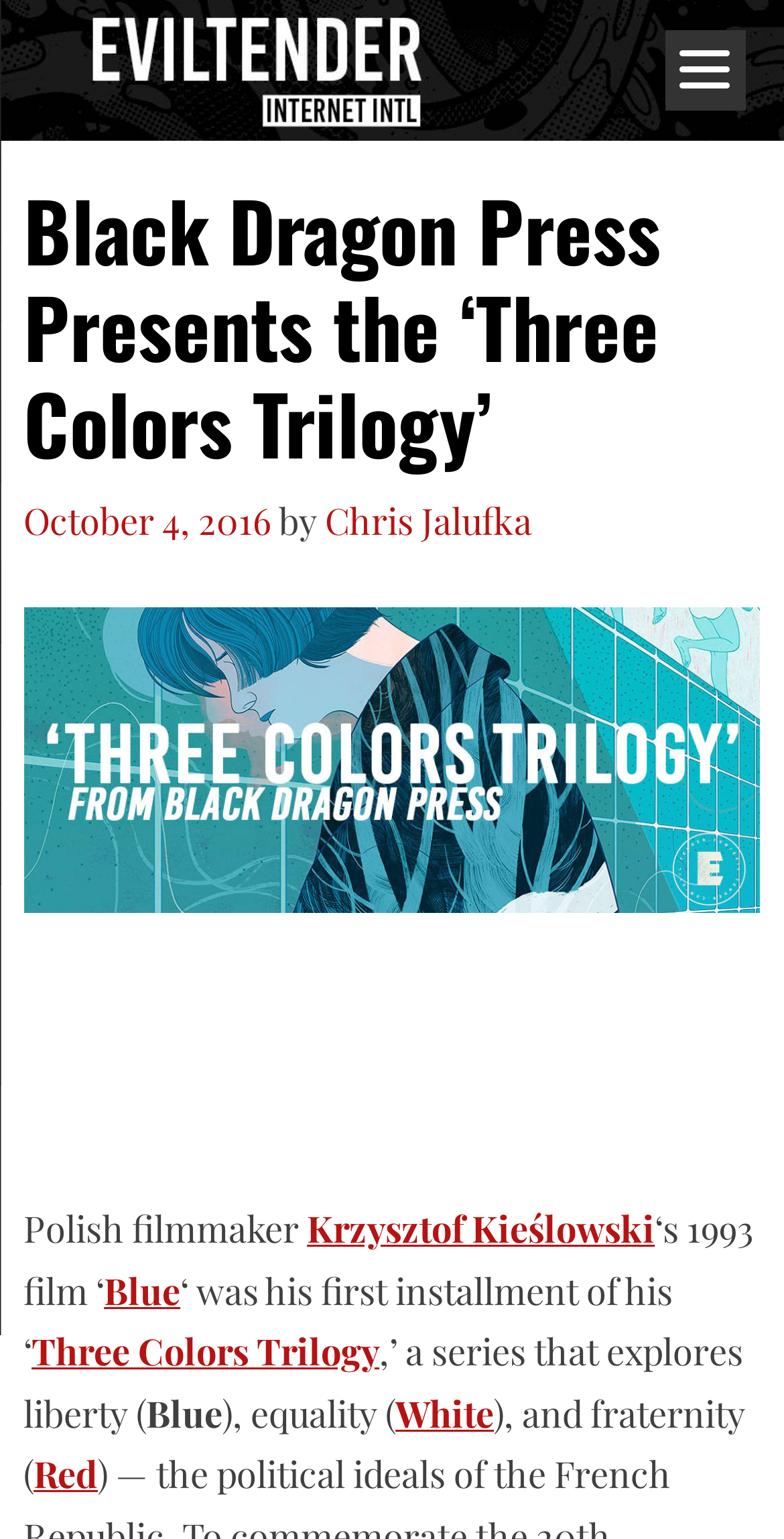Can you find the bounding box coordinates for the element that needs to be clicked to execute this instruction: "Visit the 'EVIL TENDER' website"? The coordinates should be given as four float numbers between 0 and 1, i.e., [left, top, right, bottom].

[0.0, 0.0, 1.0, 0.091]